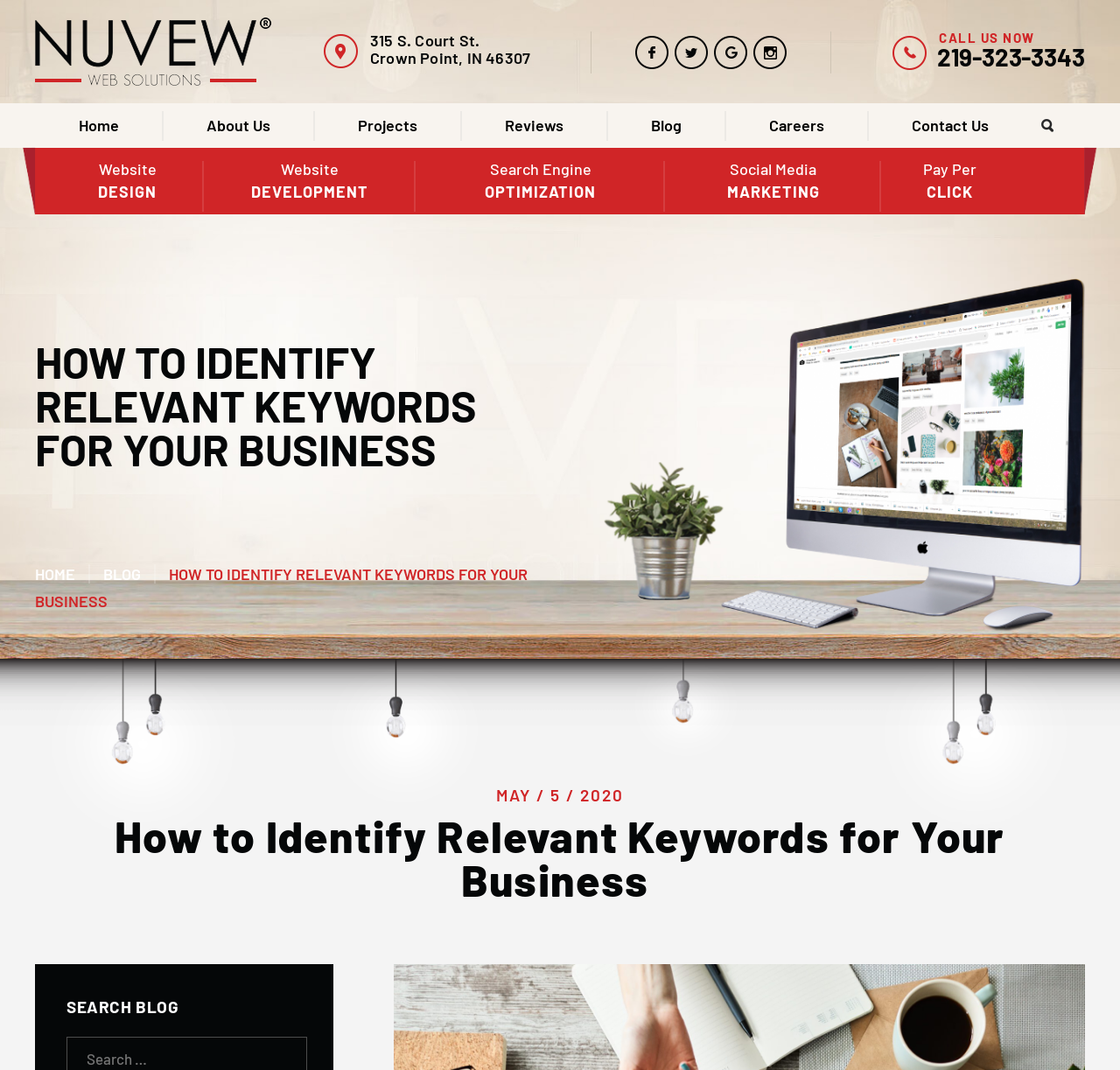Pinpoint the bounding box coordinates of the clickable area necessary to execute the following instruction: "Check out Arsenal: Man City’s Sole Title Rivals? Neville’s Premier League Prediction". The coordinates should be given as four float numbers between 0 and 1, namely [left, top, right, bottom].

None